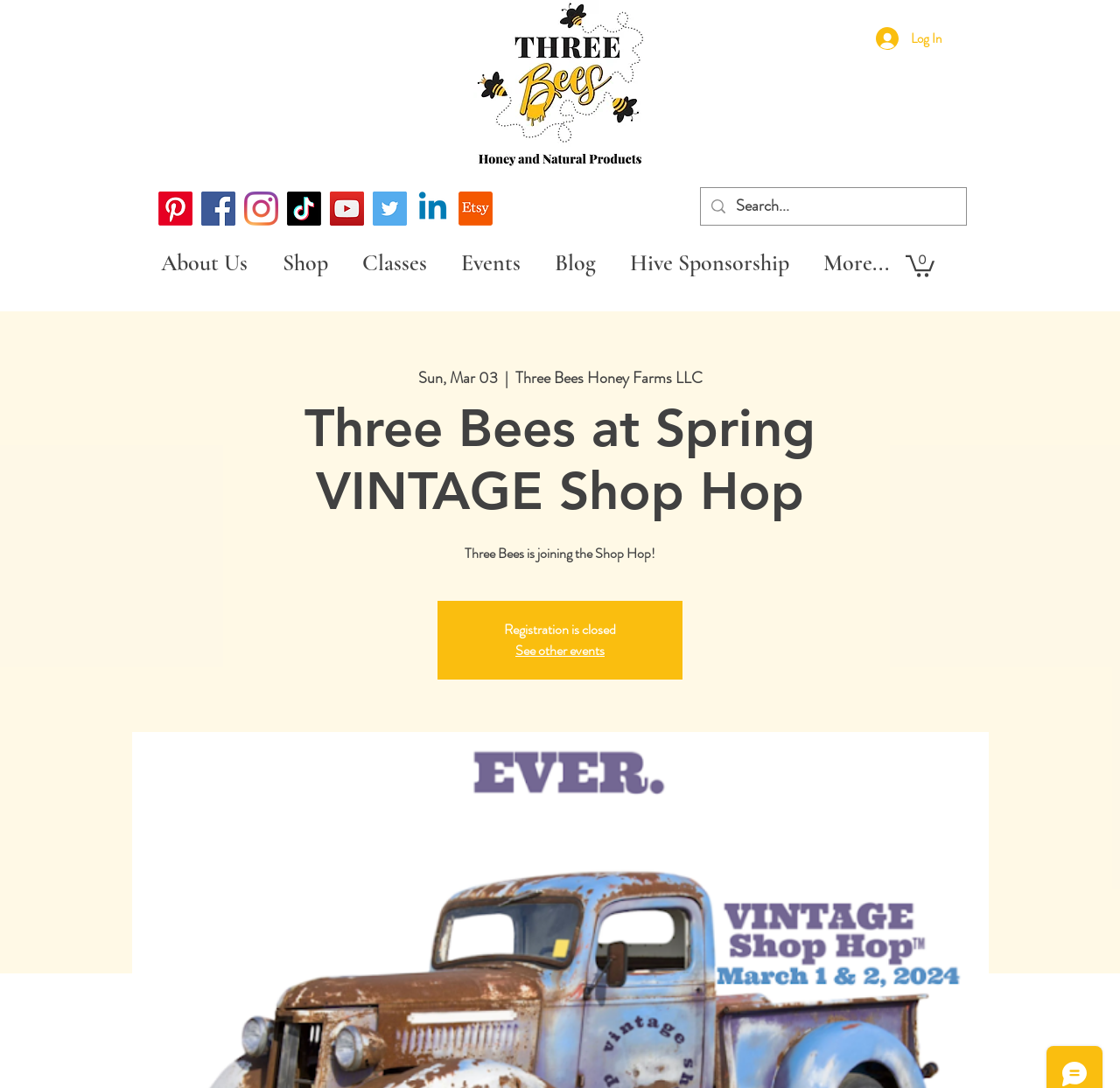Given the element description, predict the bounding box coordinates in the format (top-left x, top-left y, bottom-right x, bottom-right y), using floating point numbers between 0 and 1: See other events

[0.46, 0.588, 0.54, 0.606]